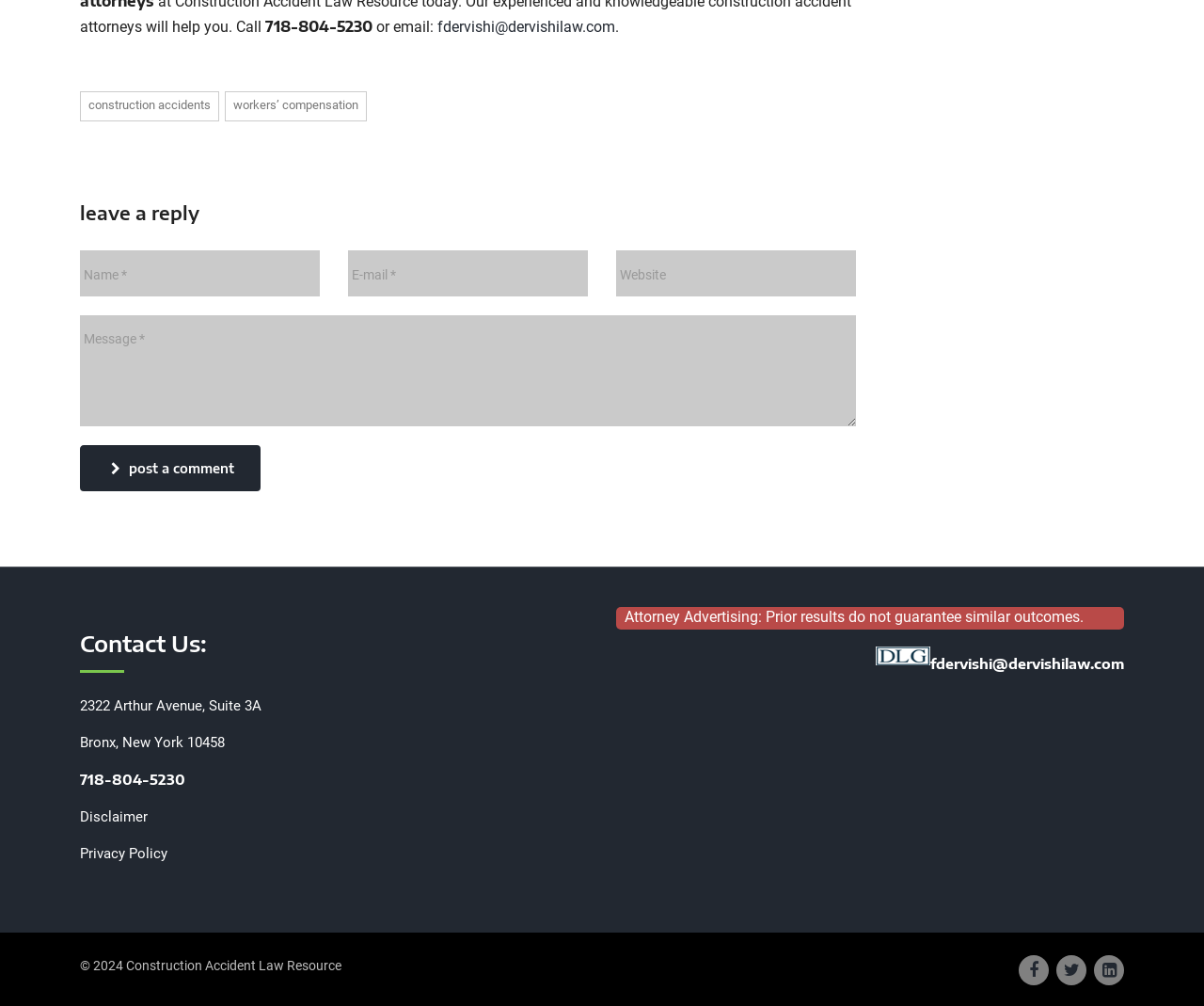What is the purpose of the form?
Please provide a comprehensive answer based on the visual information in the image.

The form is located in the middle of the webpage, and it consists of several input fields, including name, email, website, and message, which suggests that the purpose of the form is to leave a reply or send a message to the website owner.